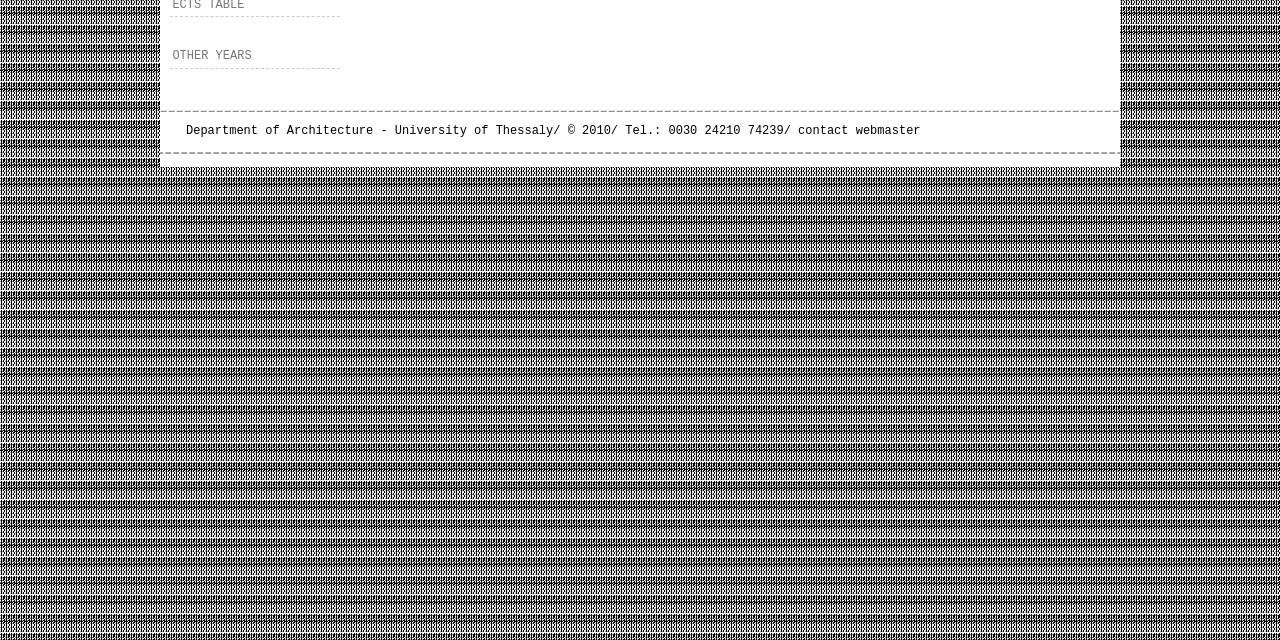Identify the bounding box for the element characterized by the following description: "OTHER YEARS".

[0.133, 0.07, 0.266, 0.106]